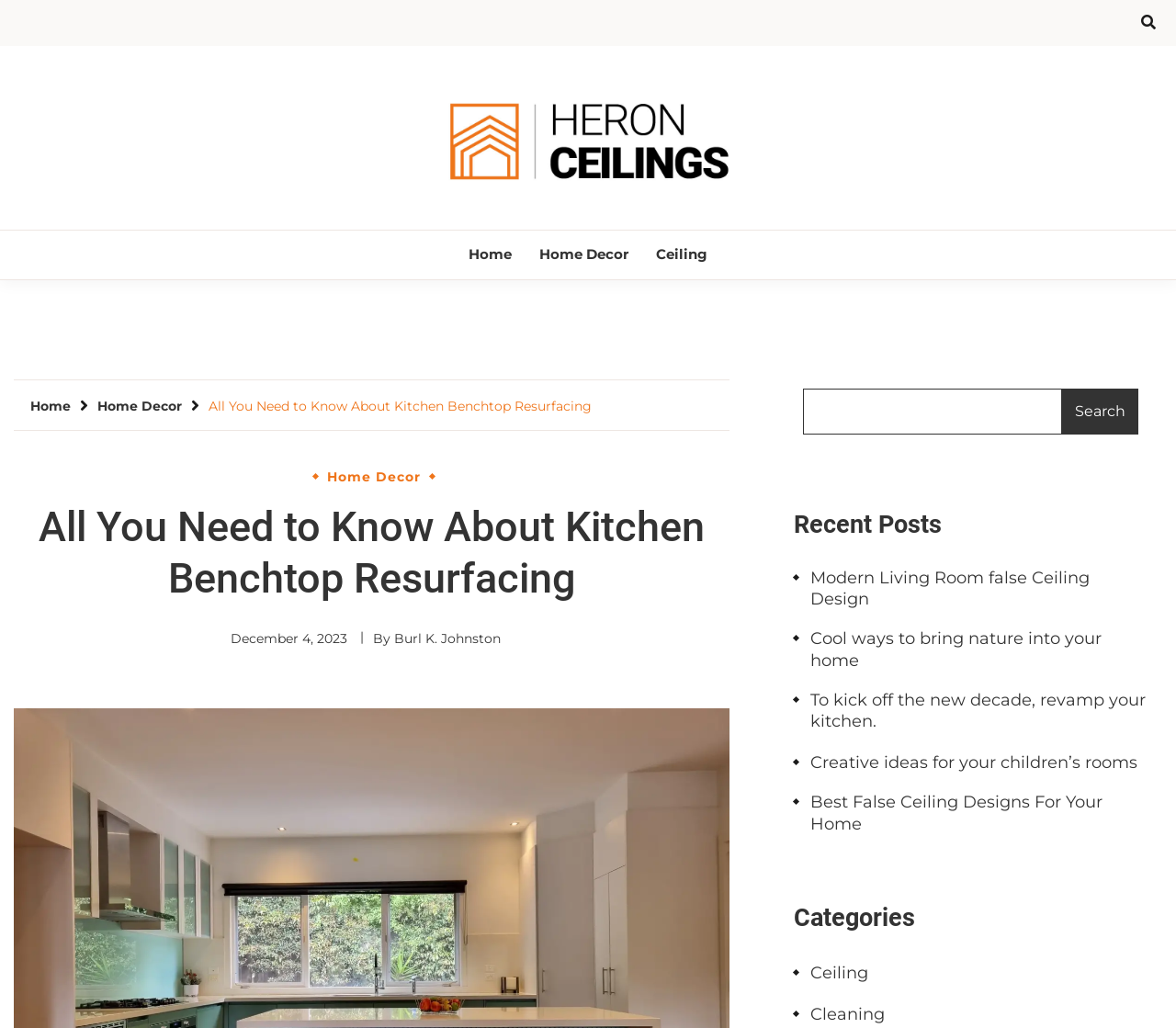Please mark the bounding box coordinates of the area that should be clicked to carry out the instruction: "Go to Heron Ceilings homepage".

[0.376, 0.089, 0.624, 0.179]